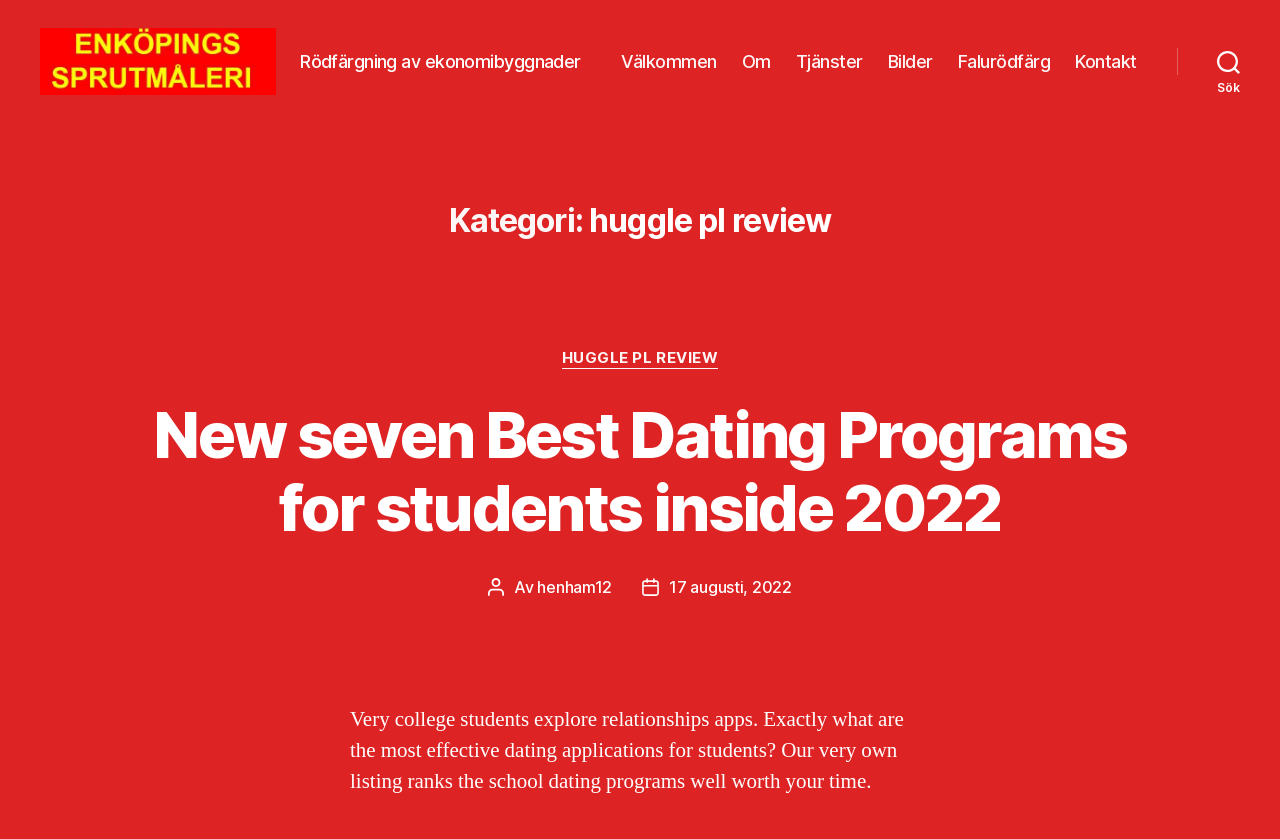Provide the bounding box coordinates of the HTML element this sentence describes: "henham12".

[0.42, 0.752, 0.478, 0.776]